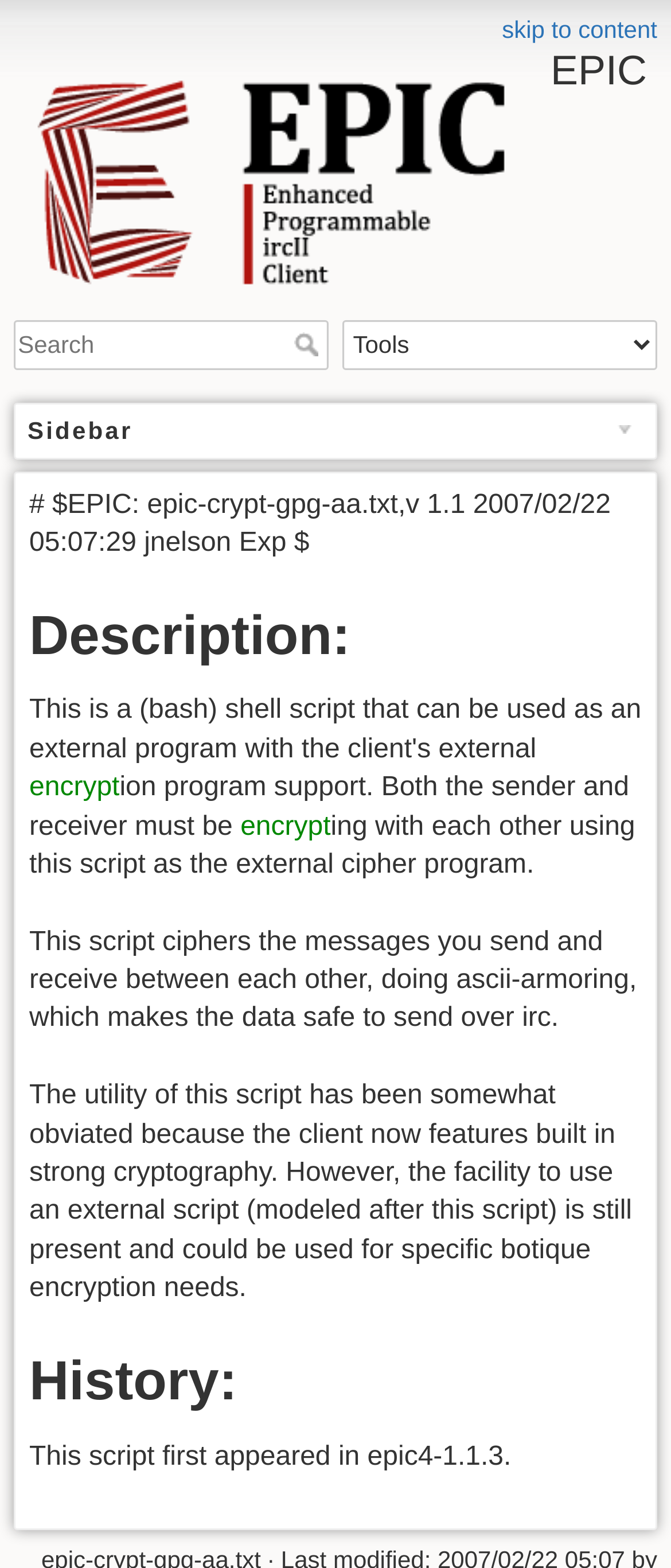When did this script first appear?
Based on the image, provide a one-word or brief-phrase response.

Epic4-1.1.3